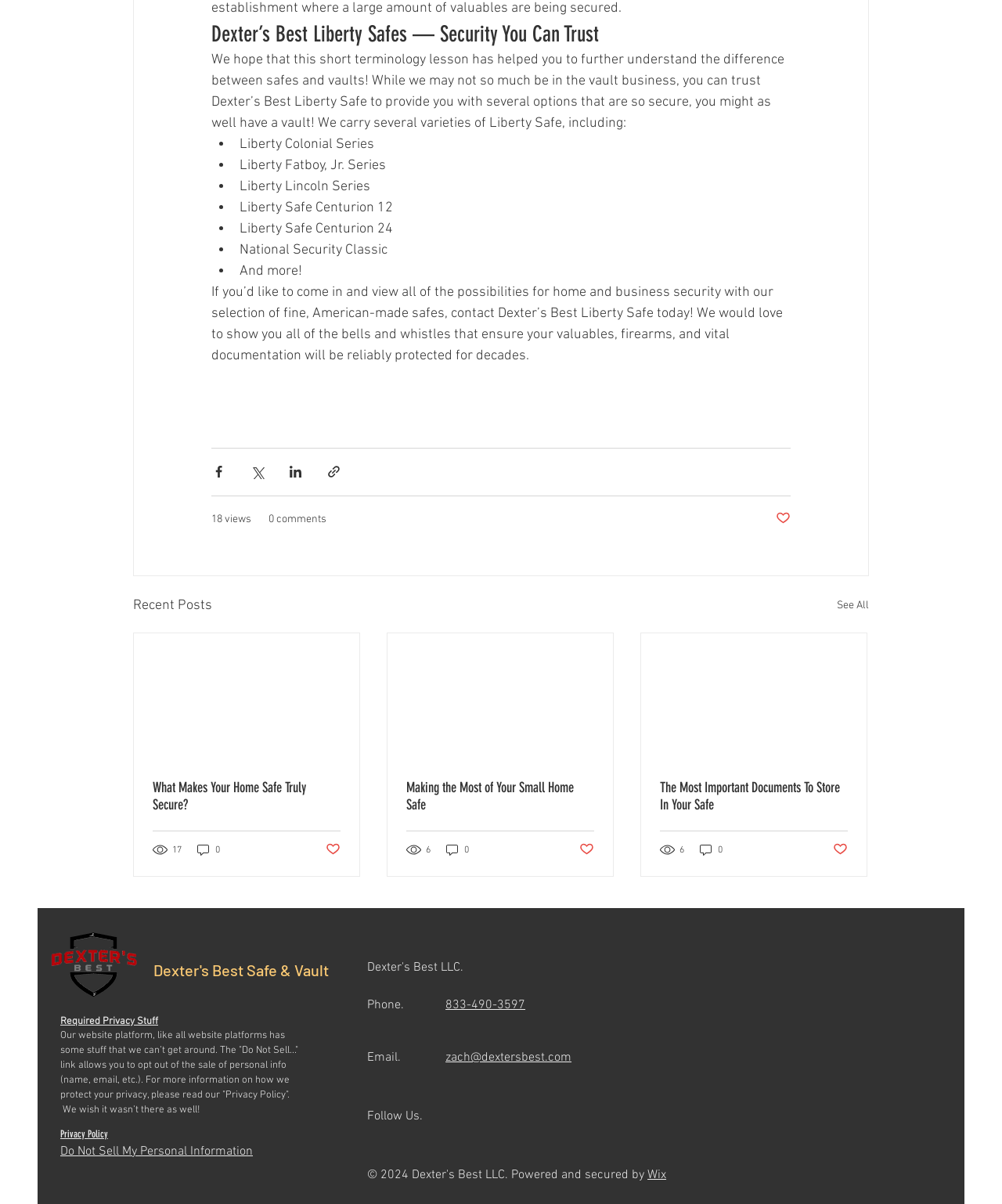Identify and provide the bounding box for the element described by: "17".

[0.152, 0.7, 0.183, 0.712]